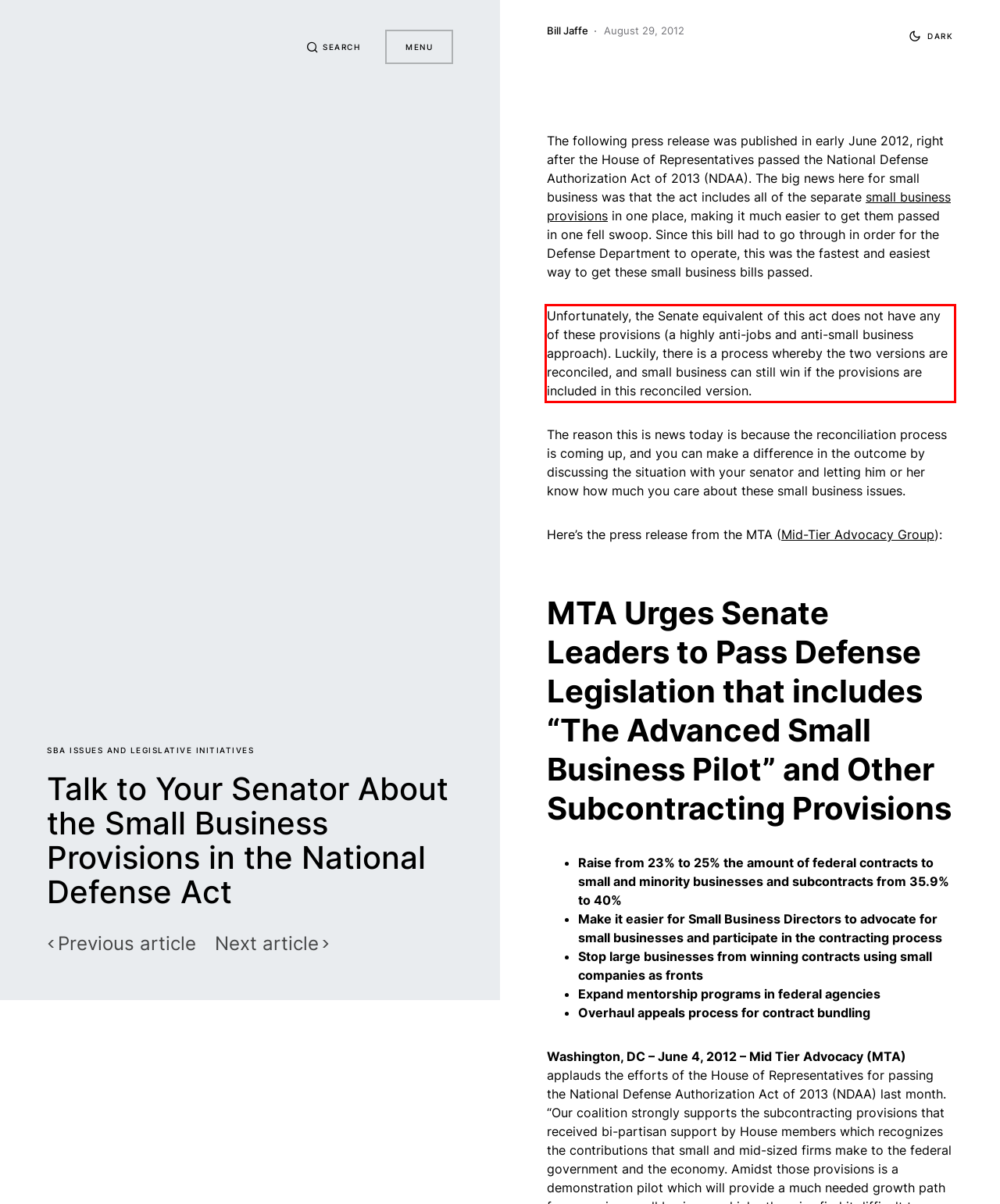Using the provided webpage screenshot, identify and read the text within the red rectangle bounding box.

Unfortunately, the Senate equivalent of this act does not have any of these provisions (a highly anti-jobs and anti-small business approach). Luckily, there is a process whereby the two versions are reconciled, and small business can still win if the provisions are included in this reconciled version.